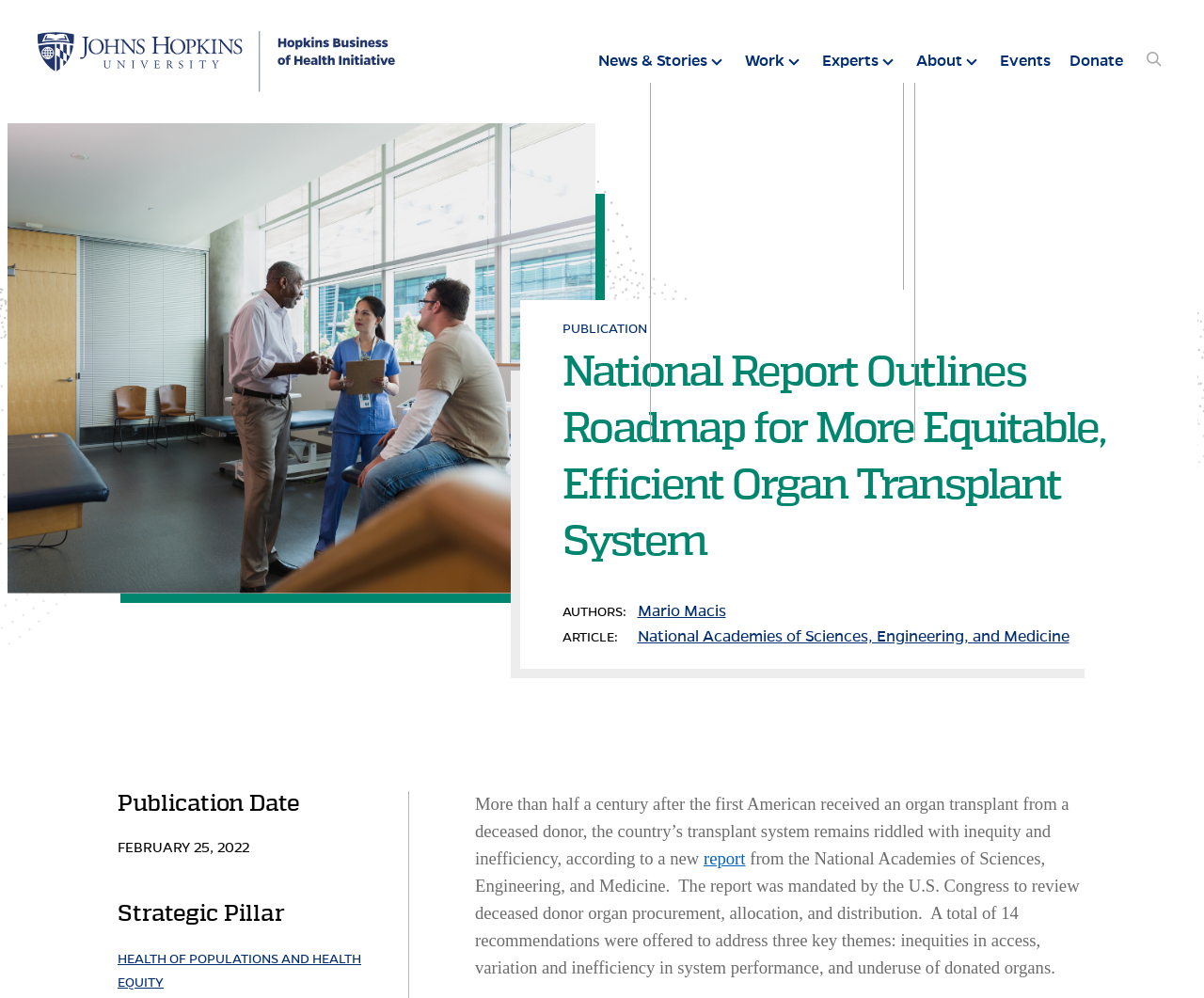Please specify the bounding box coordinates of the area that should be clicked to accomplish the following instruction: "Click on the HBHI link". The coordinates should consist of four float numbers between 0 and 1, i.e., [left, top, right, bottom].

[0.023, 0.026, 0.336, 0.097]